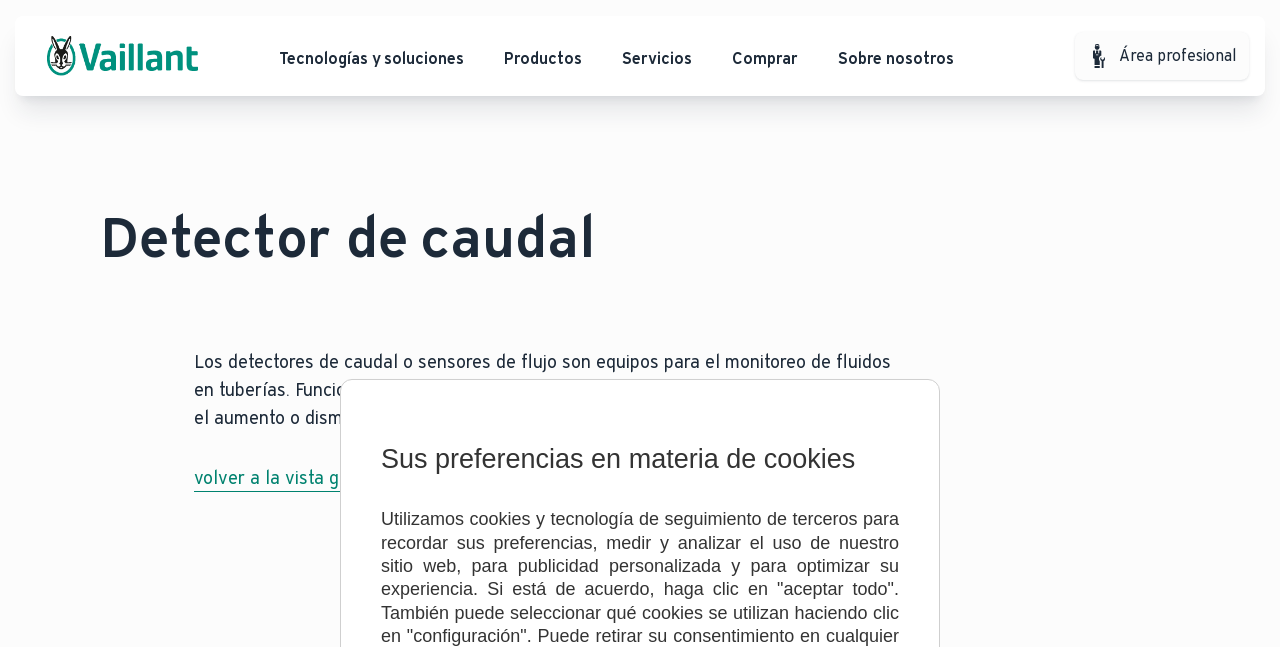Locate the bounding box of the user interface element based on this description: "volver a la vista general".

[0.151, 0.722, 0.304, 0.756]